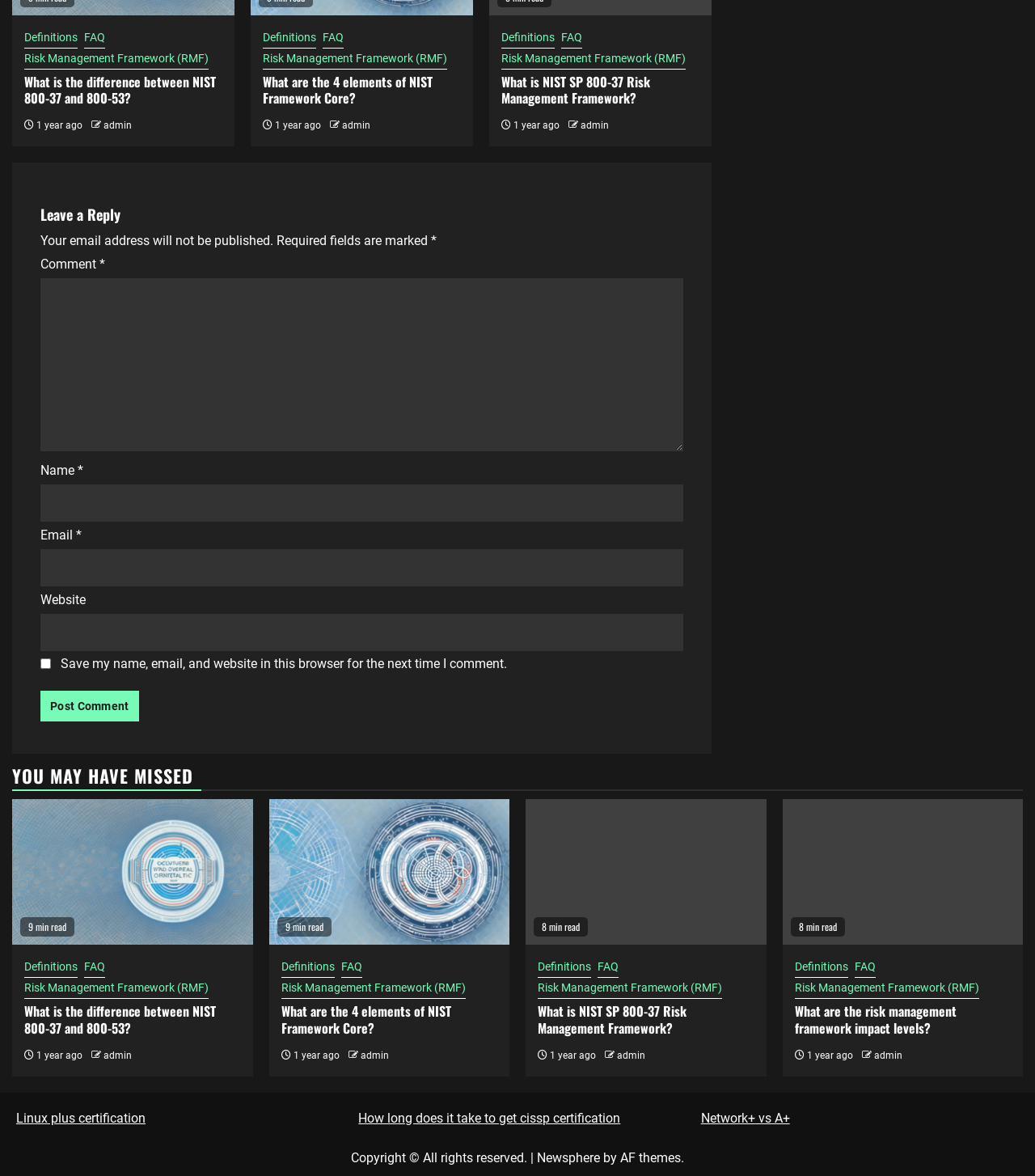Identify the bounding box coordinates of the region that should be clicked to execute the following instruction: "Click on 'Definitions'".

[0.023, 0.024, 0.075, 0.041]